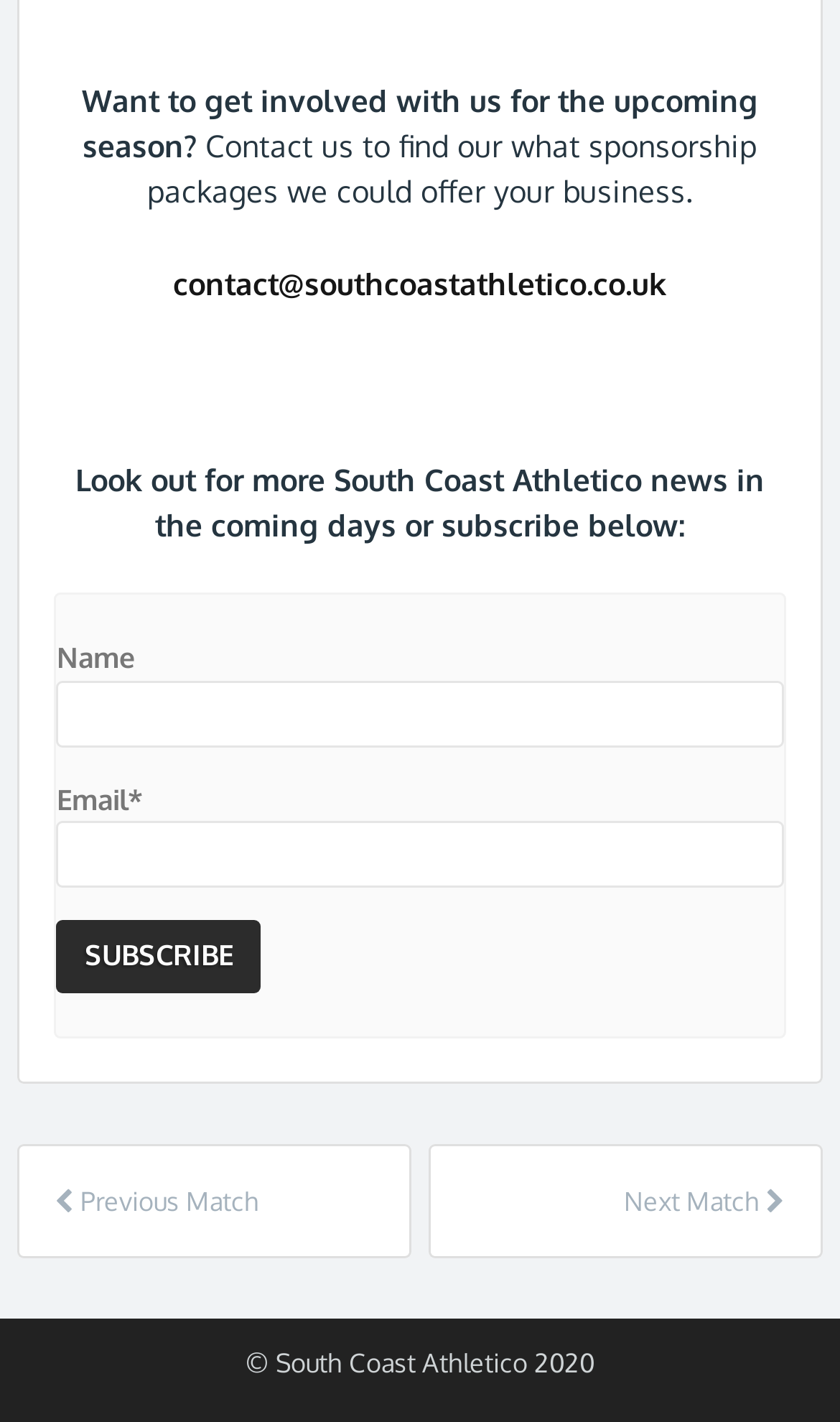What is the copyright information at the bottom of the page?
Can you offer a detailed and complete answer to this question?

The static text at the bottom of the page reads '© South Coast Athletico 2020', indicating that the content of the webpage is copyrighted by South Coast Athletico and the year of the copyright is 2020.